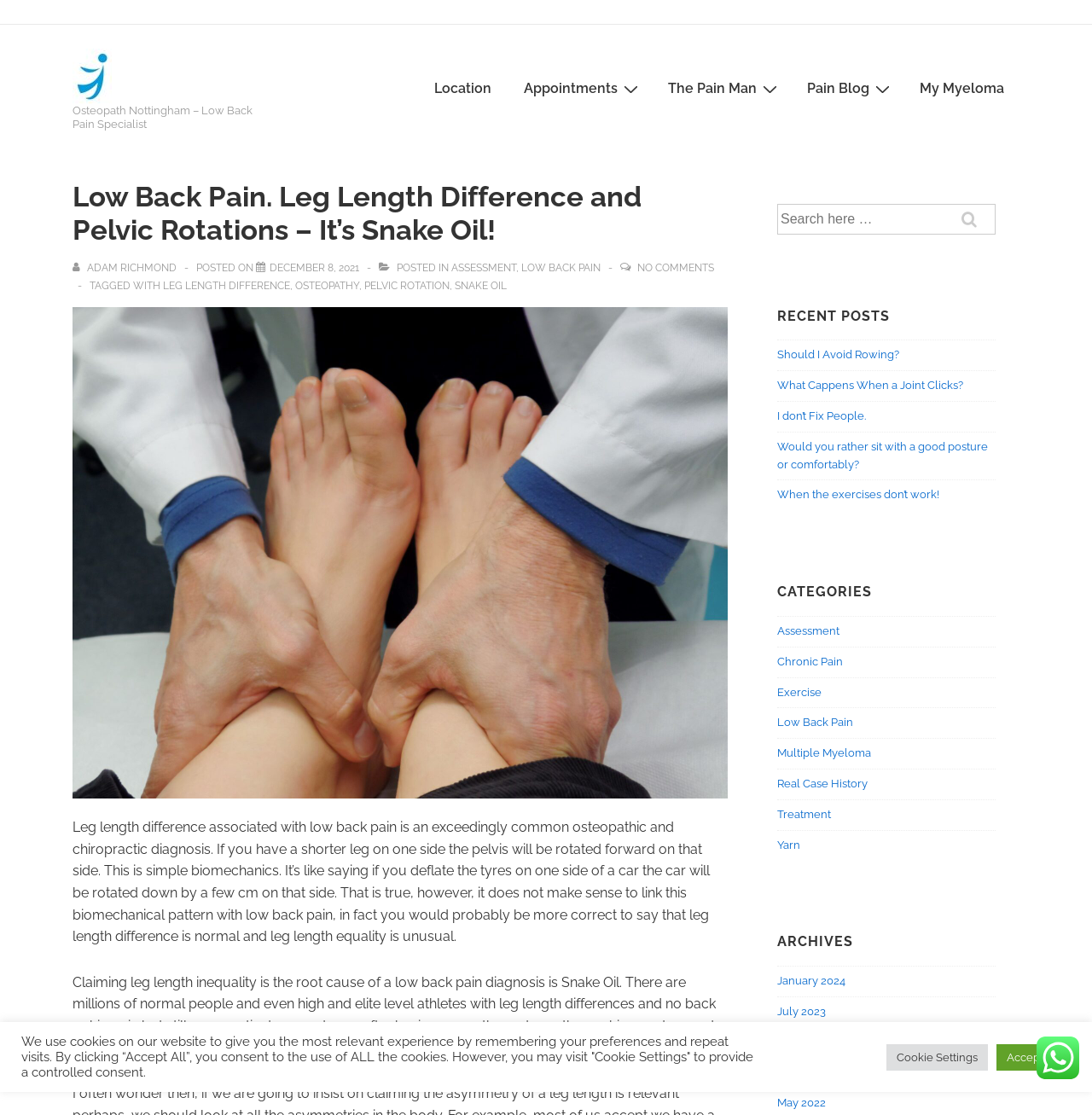What is the author's name? Using the information from the screenshot, answer with a single word or phrase.

Adam Richmond